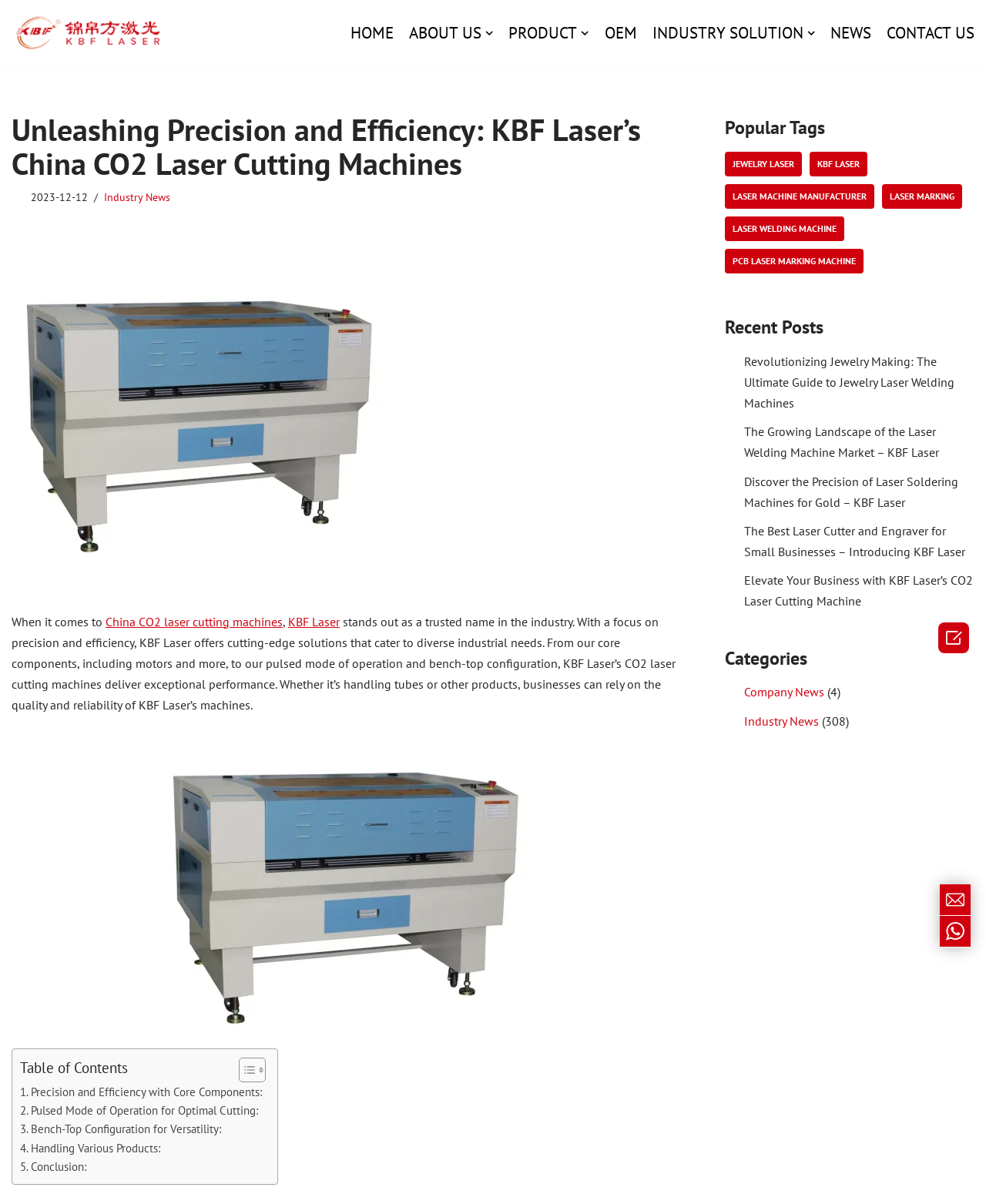Please extract the primary headline from the webpage.

Unleashing Precision and Efficiency: KBF Laser’s China CO2 Laser Cutting Machines